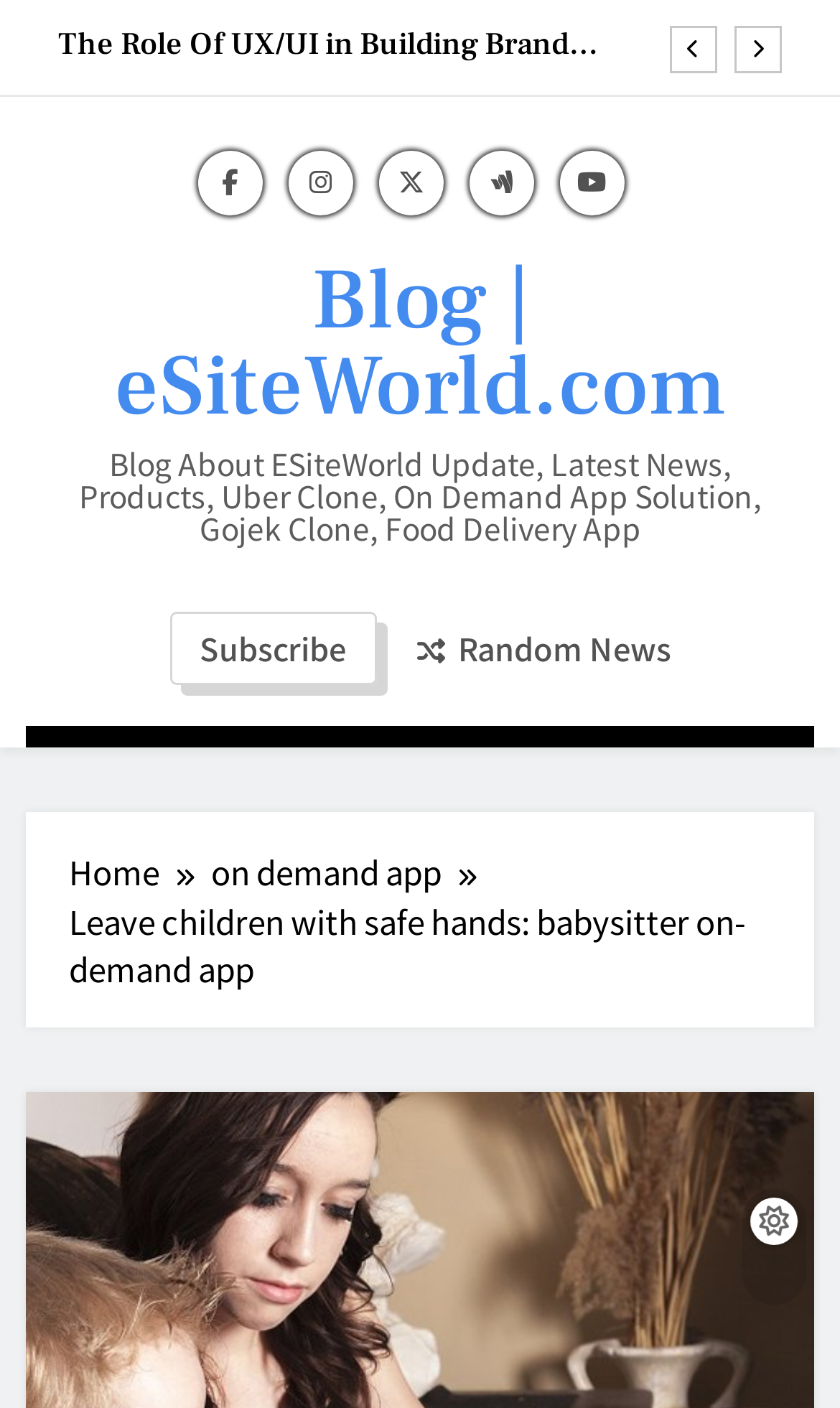Find and indicate the bounding box coordinates of the region you should select to follow the given instruction: "Read about The Carbon Collective".

None